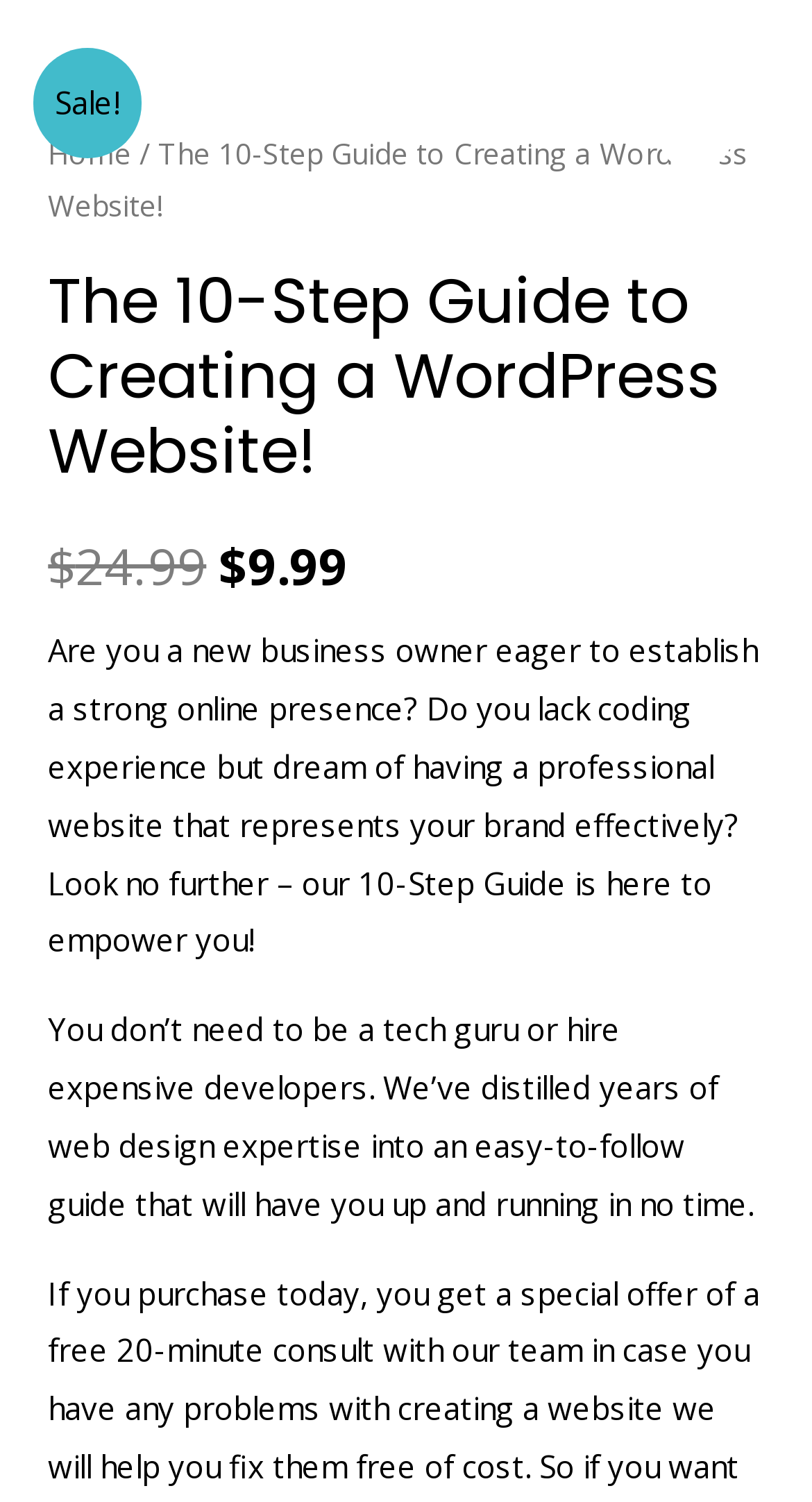What is the target audience of the guide?
Could you please answer the question thoroughly and with as much detail as possible?

I inferred the target audience of the guide by reading the introductory text which states 'Are you a new business owner eager to establish a strong online presence? ...' This suggests that the guide is intended for new business owners who want to create a website.